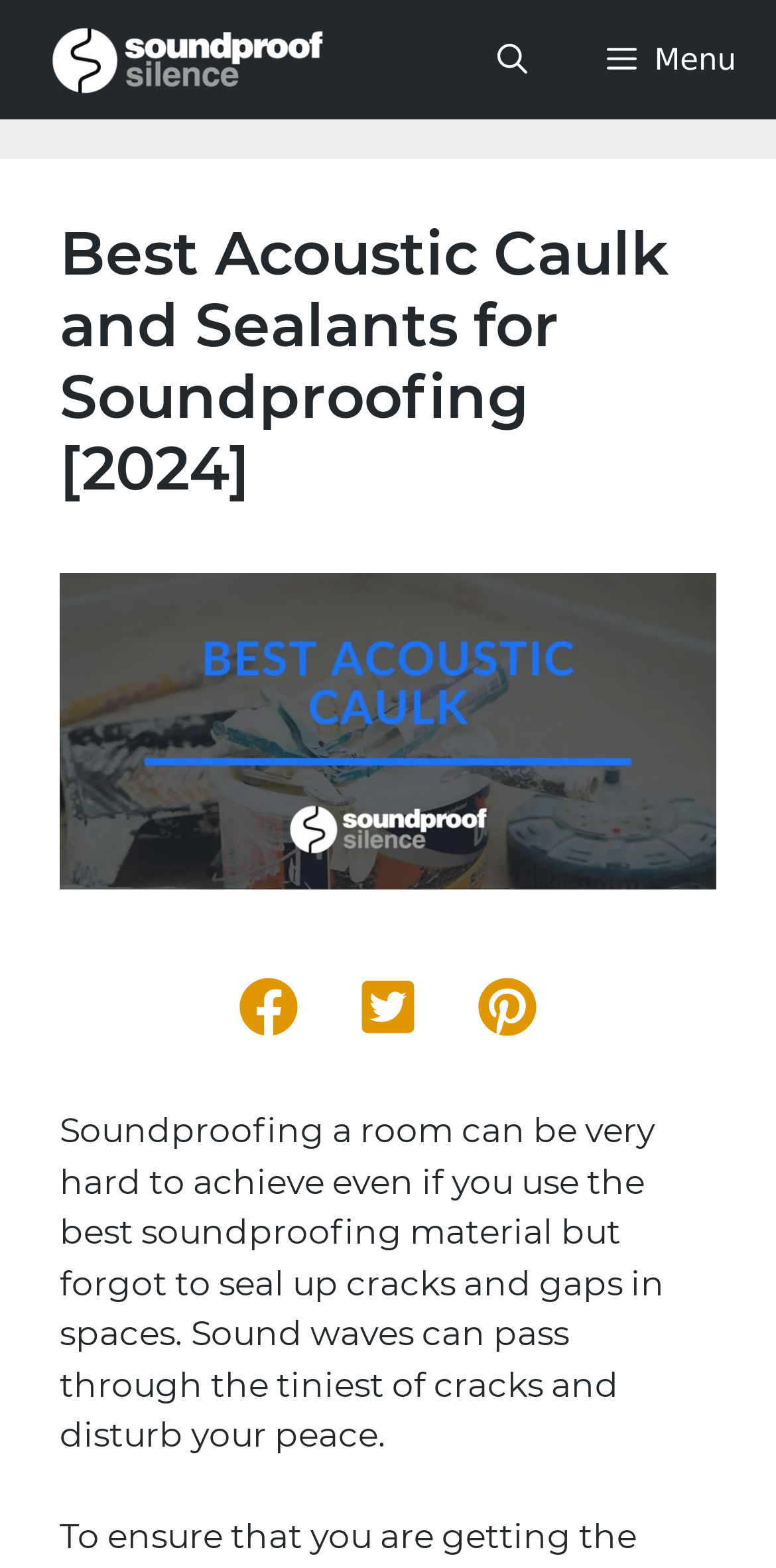What is the main purpose of the webpage?
Give a comprehensive and detailed explanation for the question.

Based on the webpage content, it appears that the main purpose of the webpage is to provide information and resources related to soundproofing, specifically focusing on the importance of using acoustic caulk to fill in gaps and cracks in a room.